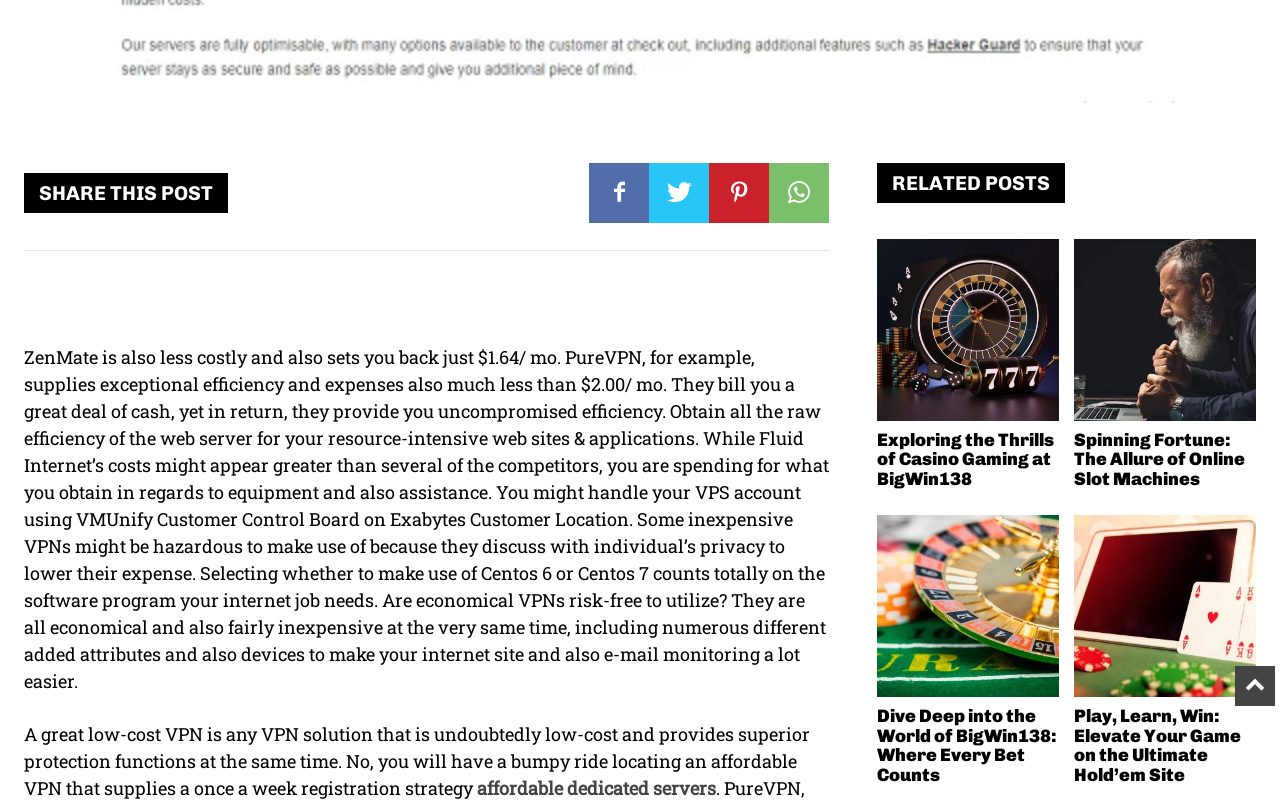Please find the bounding box coordinates in the format (top-left x, top-left y, bottom-right x, bottom-right y) for the given element description. Ensure the coordinates are floating point numbers between 0 and 1. Description: Management

None